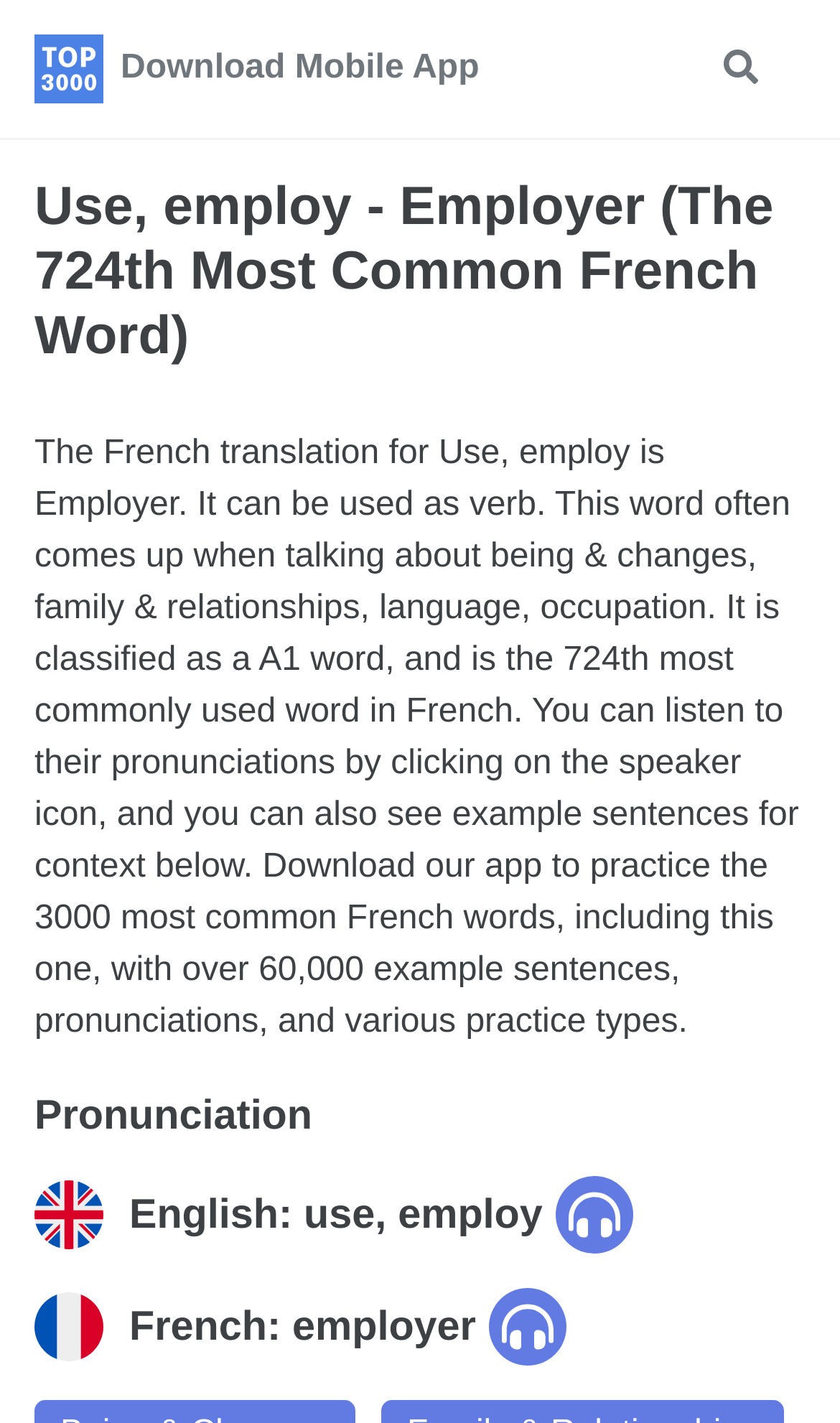Identify and provide the main heading of the webpage.

Use, employ - Employer (The 724th Most Common French Word)